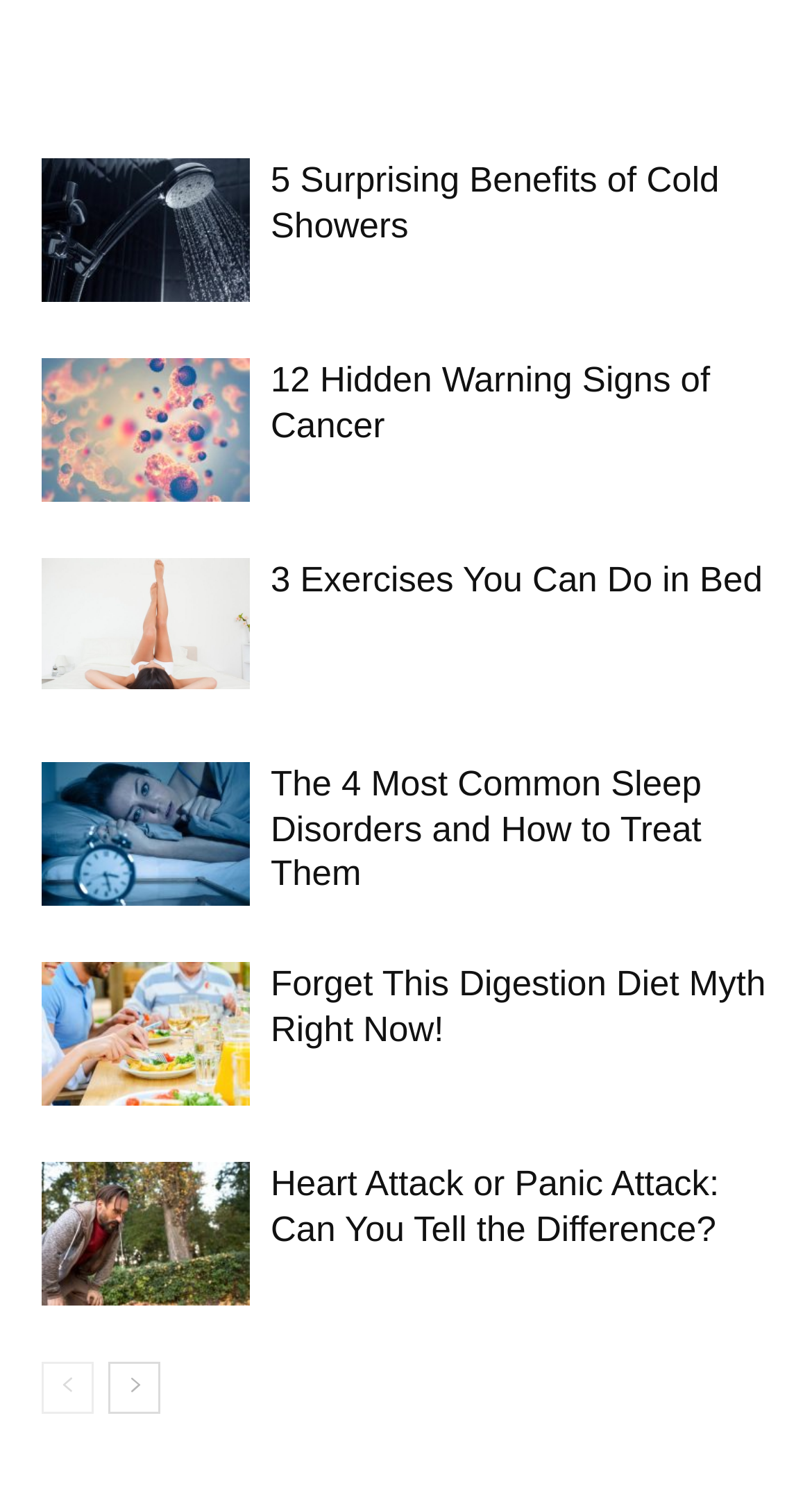Find the bounding box coordinates of the clickable area required to complete the following action: "select Valley Floral Training (18)".

None